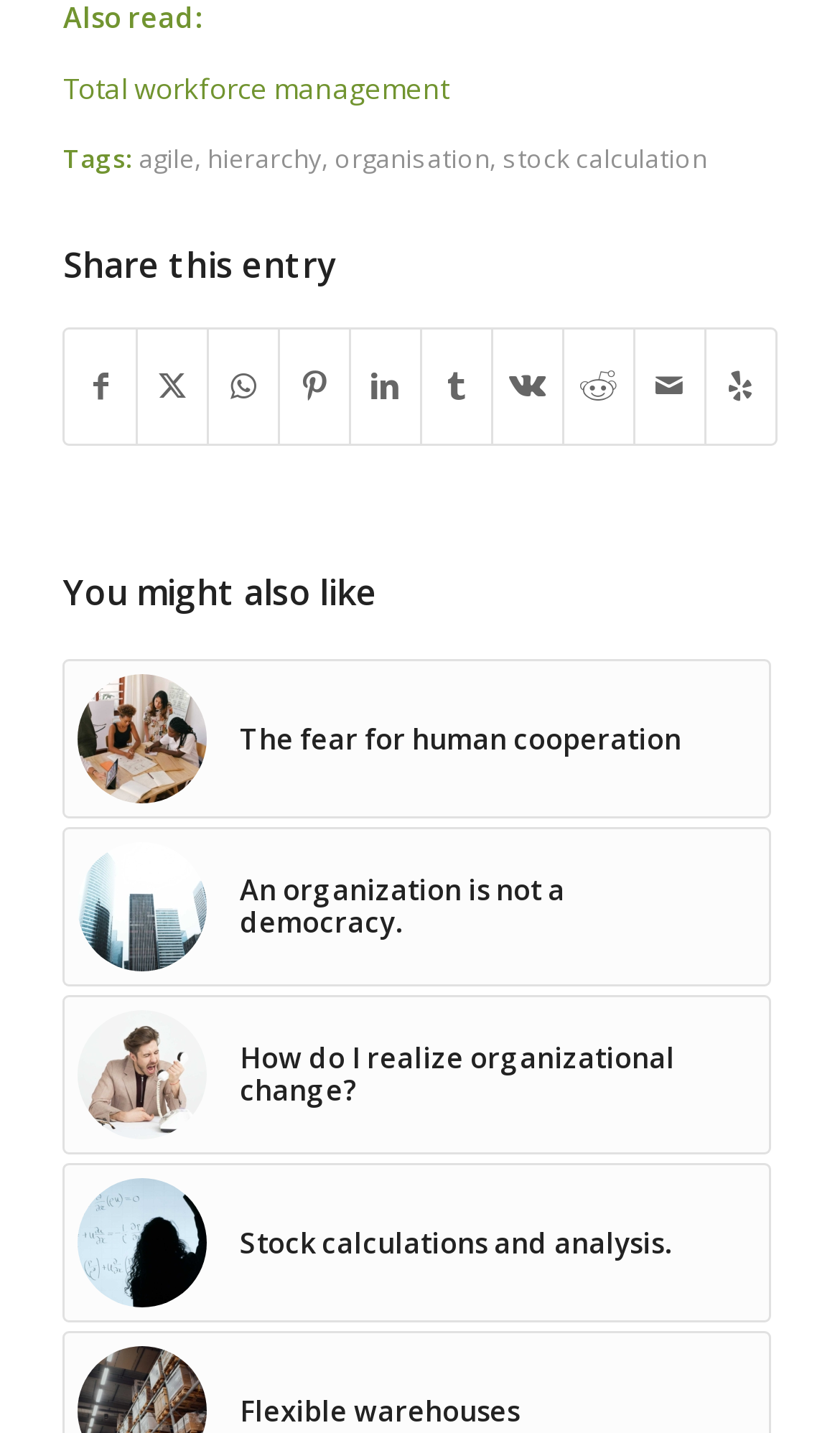Locate the bounding box coordinates of the segment that needs to be clicked to meet this instruction: "Share on Facebook".

[0.078, 0.23, 0.162, 0.309]